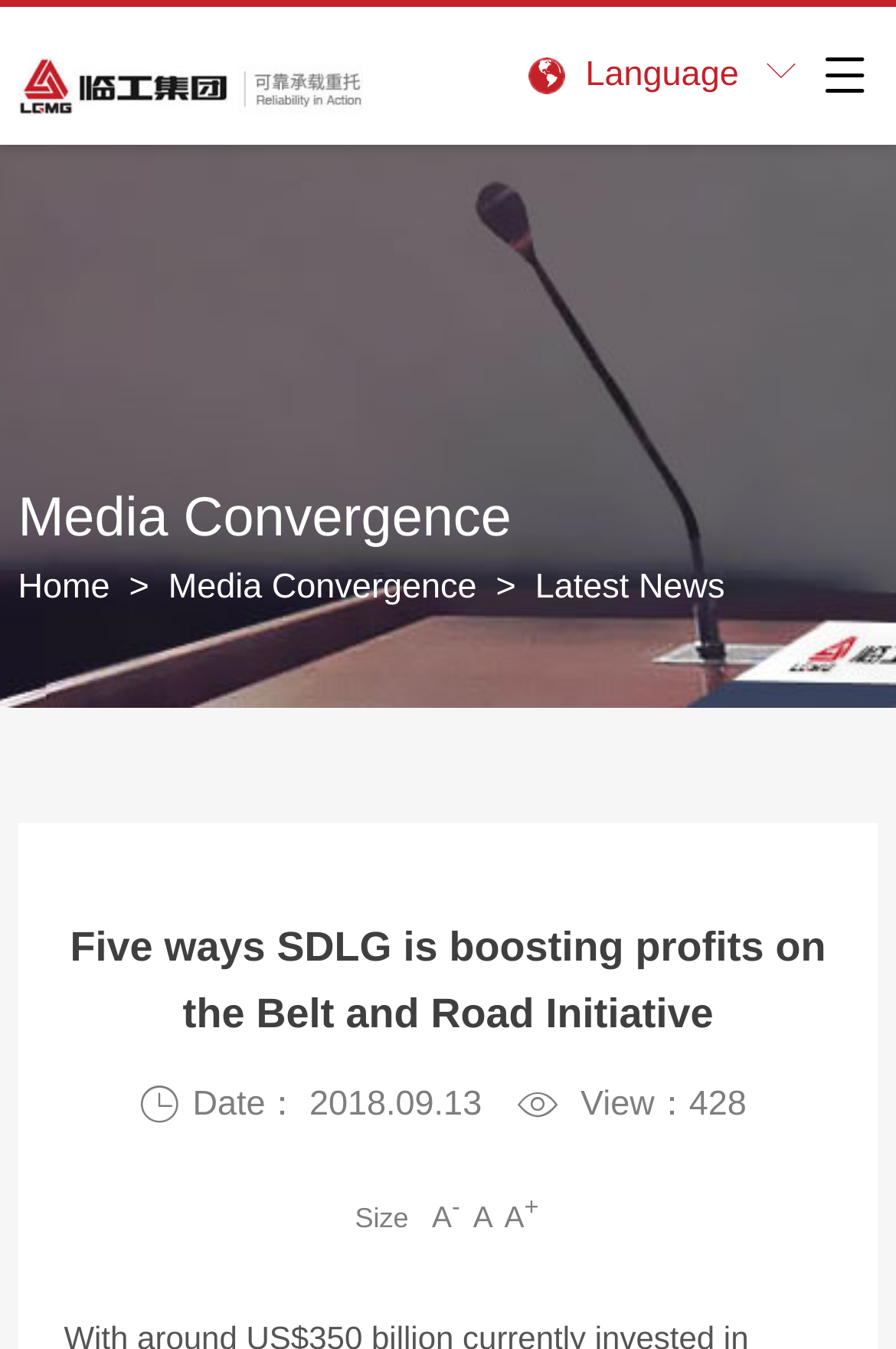Please mark the clickable region by giving the bounding box coordinates needed to complete this instruction: "Go to the home page".

[0.02, 0.421, 0.123, 0.45]